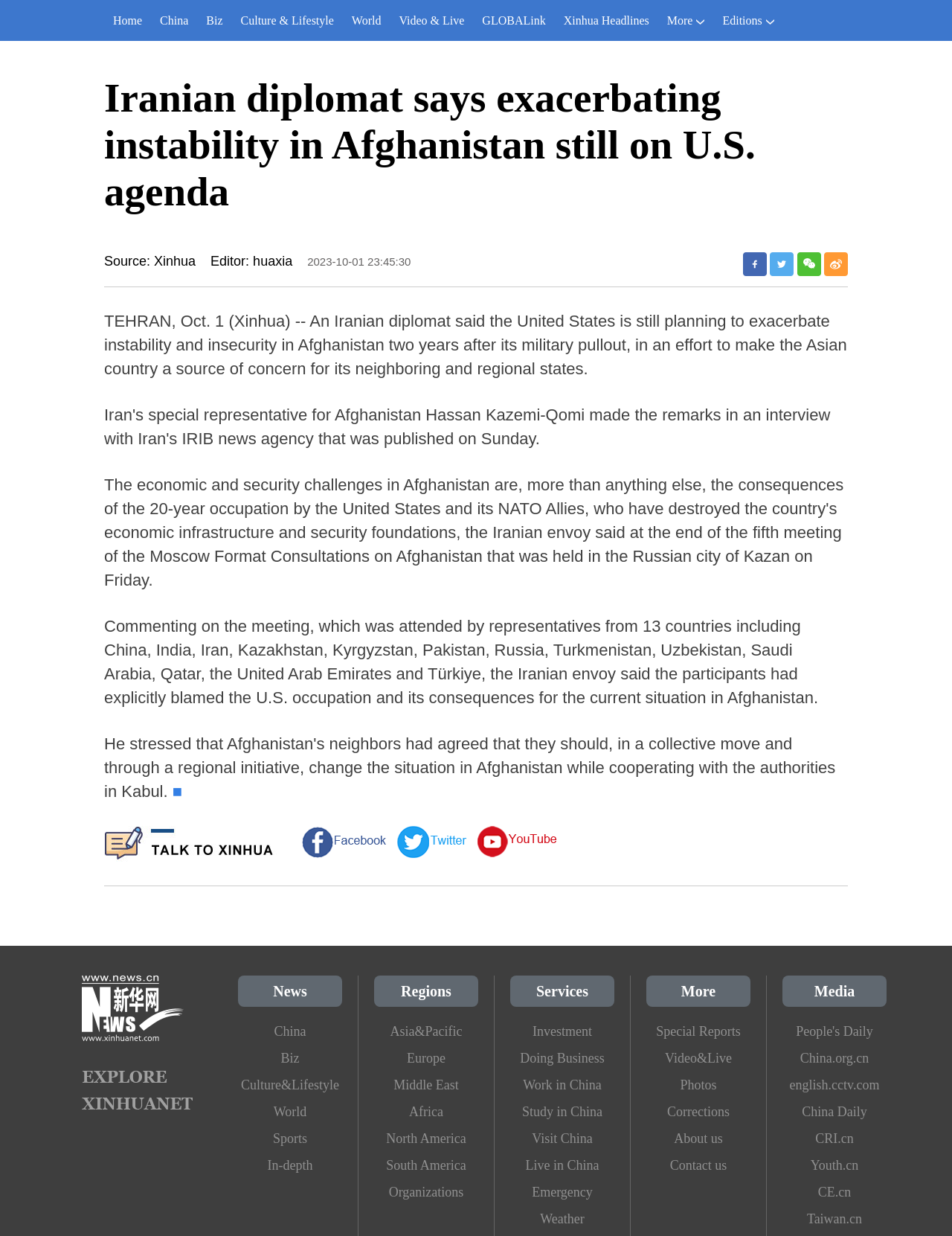What is the topic of the news article?
Look at the screenshot and respond with one word or a short phrase.

Afghanistan